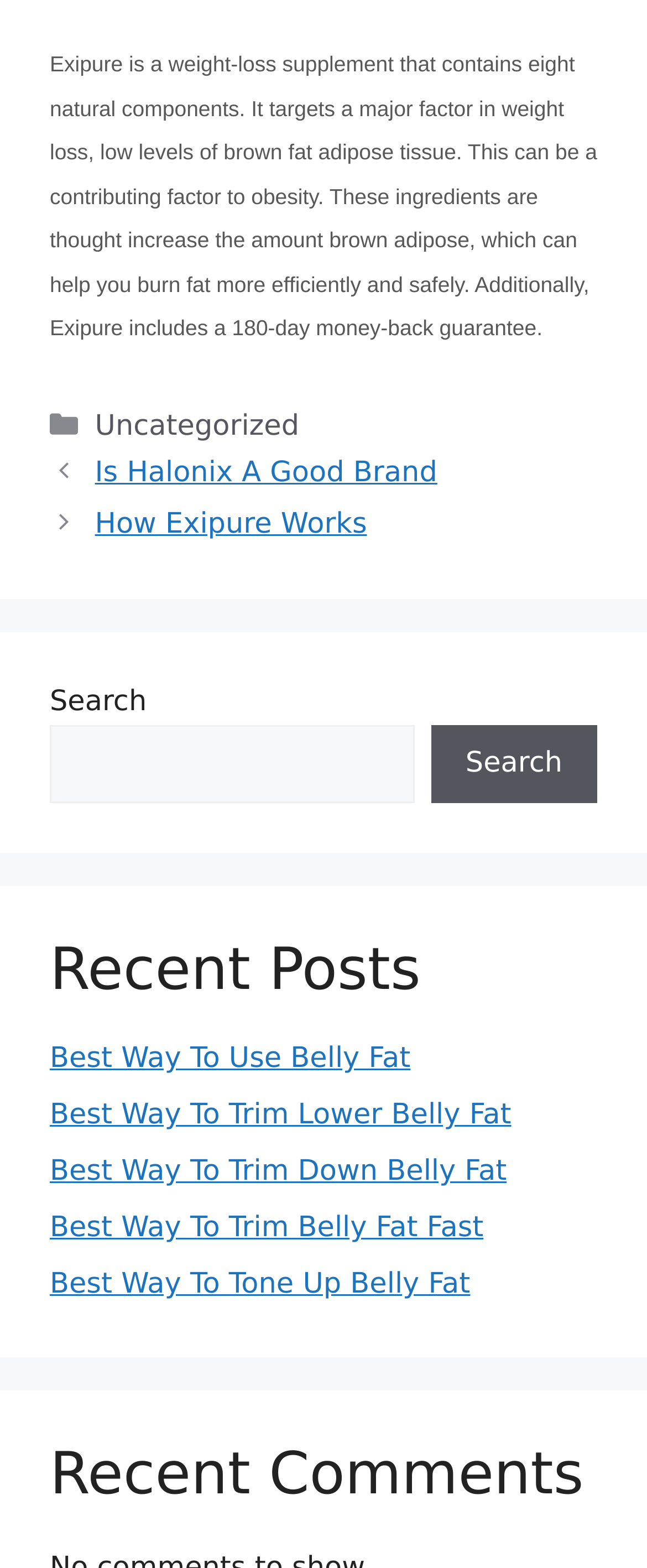Answer this question using a single word or a brief phrase:
What are the categories of posts on this webpage?

Uncategorized